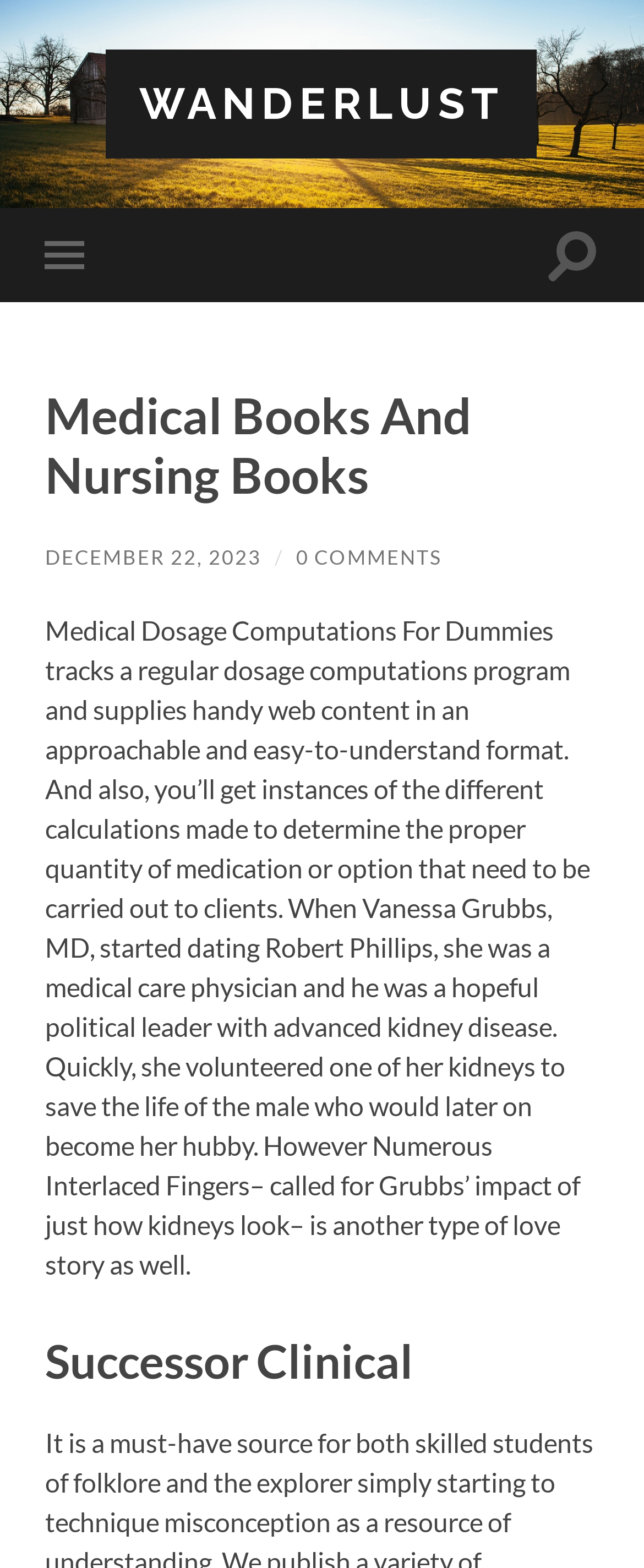Provide an in-depth description of the elements and layout of the webpage.

The webpage is about Medical Books and Nursing Books, specifically featuring "Medical Dosage Computations For Dummies". At the top left, there is a link to "WANDERLUST" and two buttons, "Toggle mobile menu" and "Toggle search field", positioned side by side. Below these elements, there is a heading that reads "Medical Books And Nursing Books". 

To the right of the heading, there is a link to a date, "DECEMBER 22, 2023", followed by a forward slash and another link to "0 COMMENTS". Below these links, there is a block of text that summarizes the content of "Medical Dosage Computations For Dummies", describing its approachable and easy-to-understand format, and providing an example of a real-life story related to kidney disease.

At the bottom of the page, there is a heading that reads "Successor Clinical". Overall, the webpage has a simple layout with a focus on the featured book and its content.